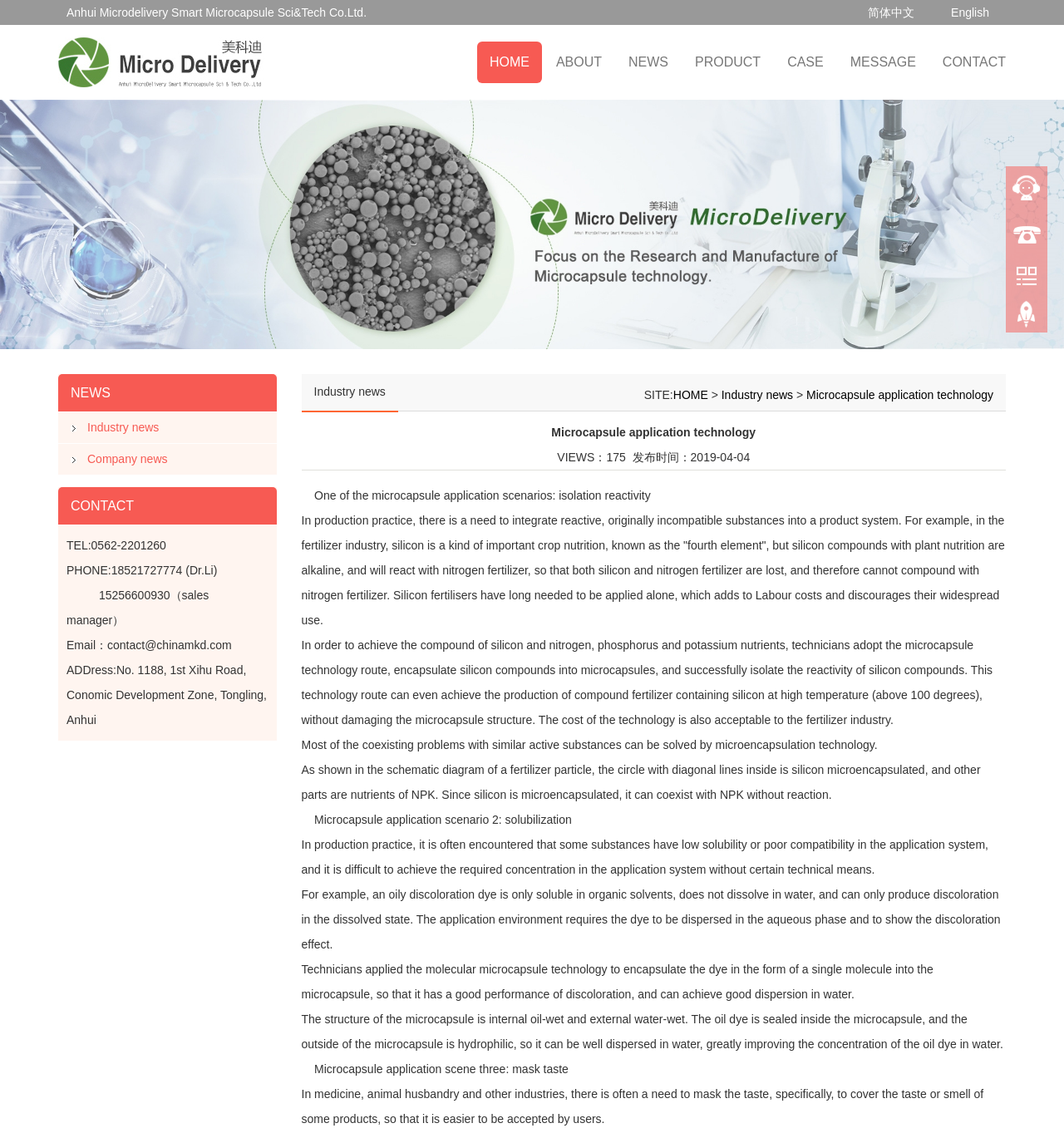Determine the bounding box for the described HTML element: "Company news". Ensure the coordinates are four float numbers between 0 and 1 in the format [left, top, right, bottom].

[0.082, 0.397, 0.157, 0.409]